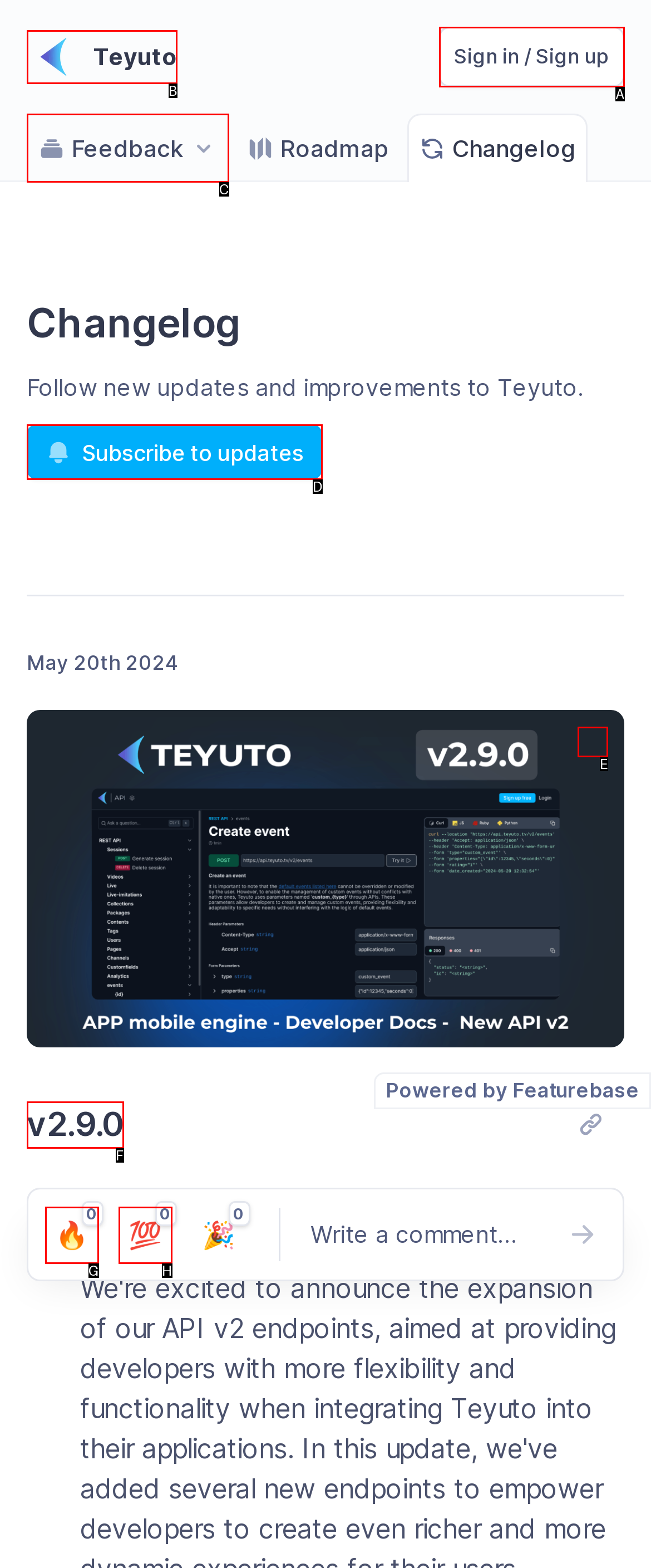Based on the description: Sign in / Sign up, select the HTML element that fits best. Provide the letter of the matching option.

A